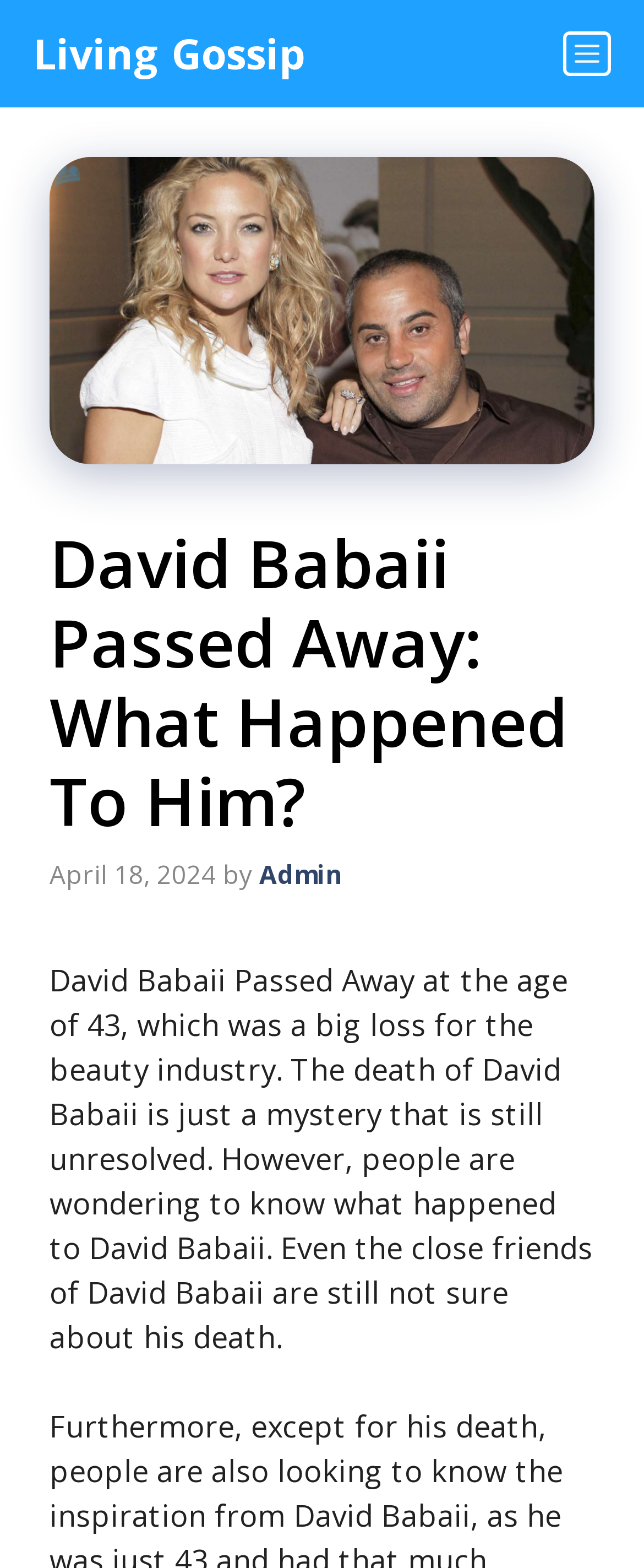Locate and provide the bounding box coordinates for the HTML element that matches this description: "Living Gossip".

[0.051, 0.0, 0.474, 0.068]